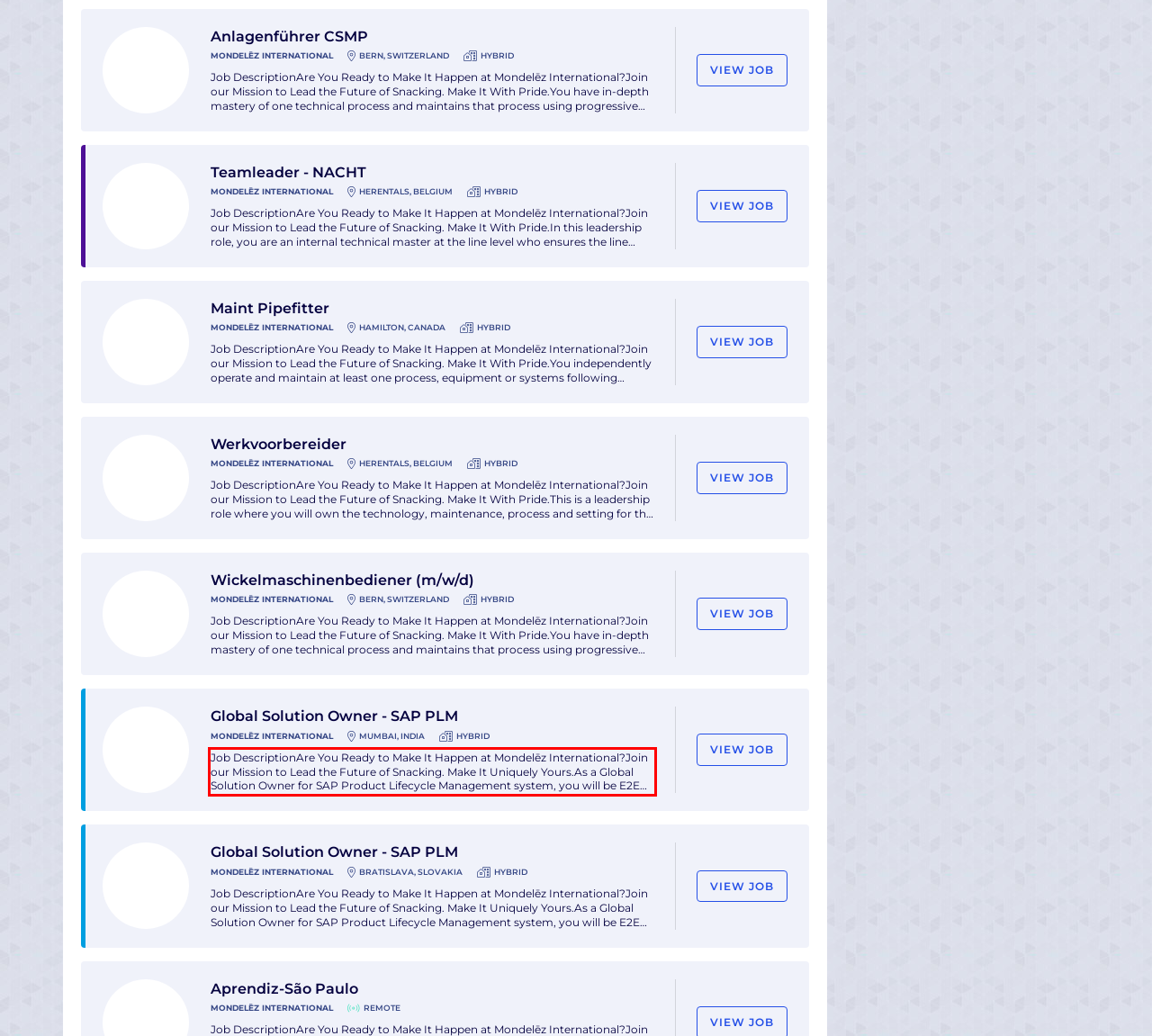In the given screenshot, locate the red bounding box and extract the text content from within it.

Job DescriptionAre You Ready to Make It Happen at Mondelēz International?Join our Mission to Lead the Future of Snacking. Make It Uniquely Yours.As a Global Solution Owner for SAP Product Lifecycle Management system, you will be E2E responsible for the strategy, delivery, and day-to-day operations of the SAP PLM solution. SAP PLM is one of the most critical Mondelēz enterprise systems supporting R&D function in their product, packaging, an